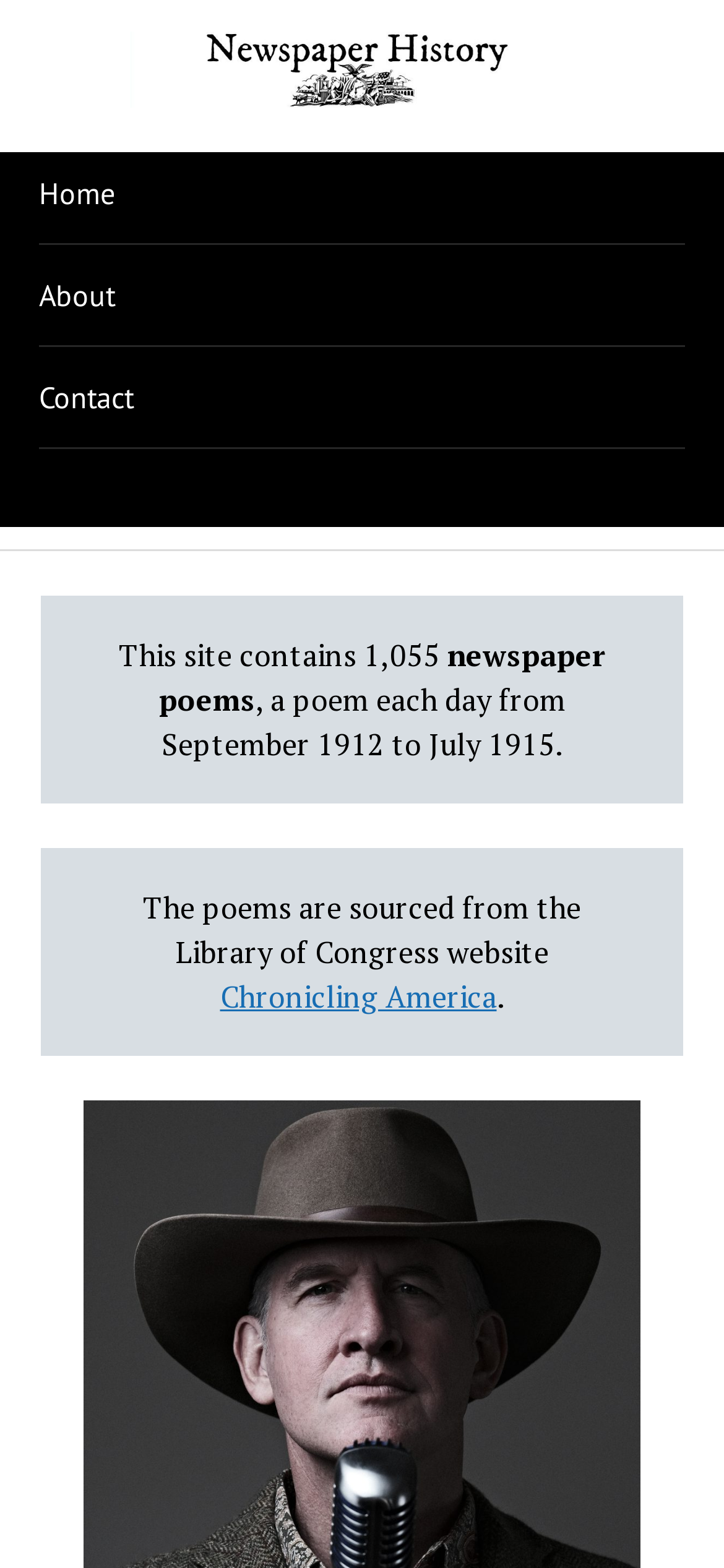What is the time period of the poems on this site?
Give a detailed and exhaustive answer to the question.

I found this answer by analyzing the text ', a poem each day from September 1912 to July 1915.' on the webpage, which provides the time range during which the poems were published.